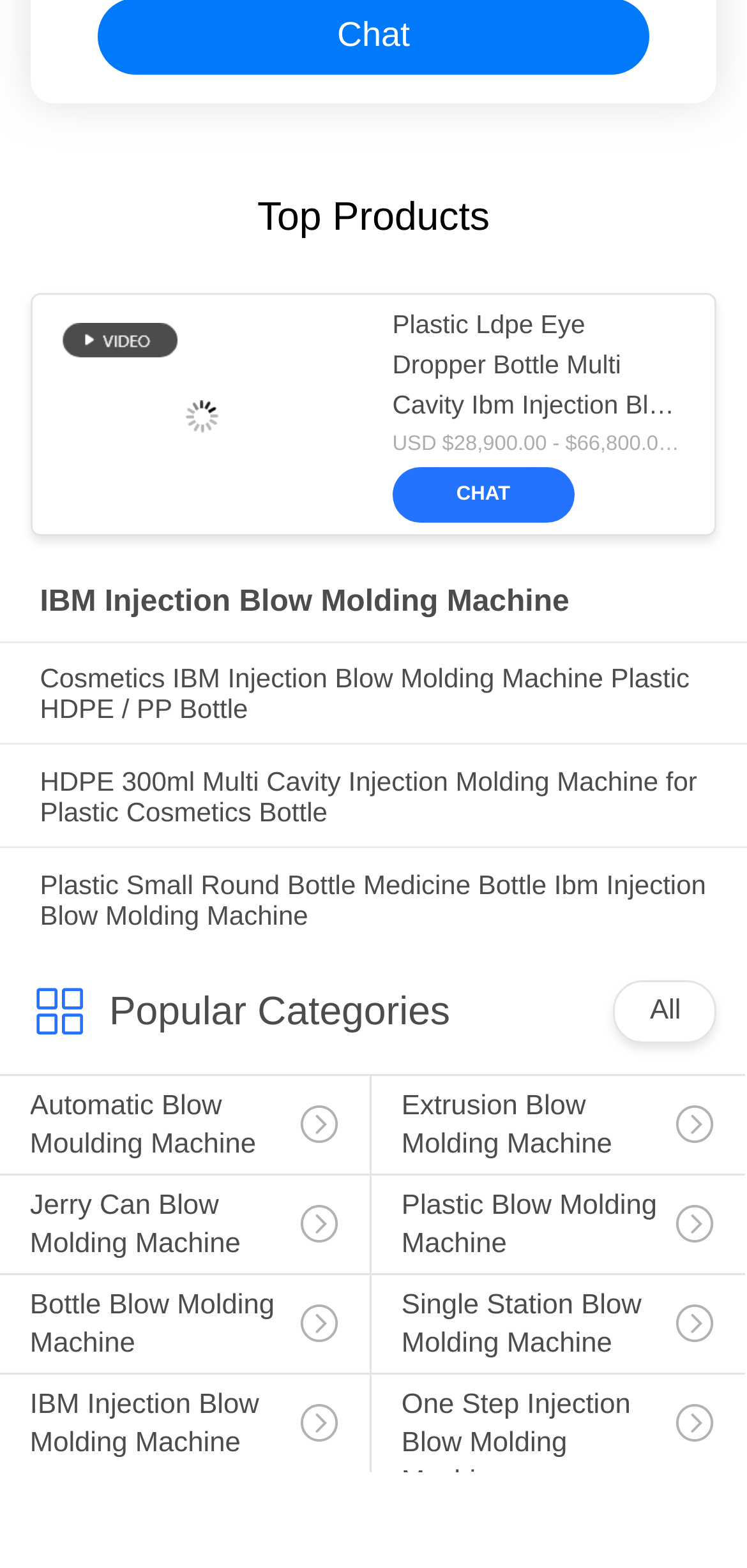What is the top product listed?
Utilize the image to construct a detailed and well-explained answer.

The top product listed is 'Plastic Ldpe Eye Dropper Bottle Multi Cavity Ibm Injection Blow Molding Machine' which is indicated by the StaticText 'Top Products' and the link with the same text.